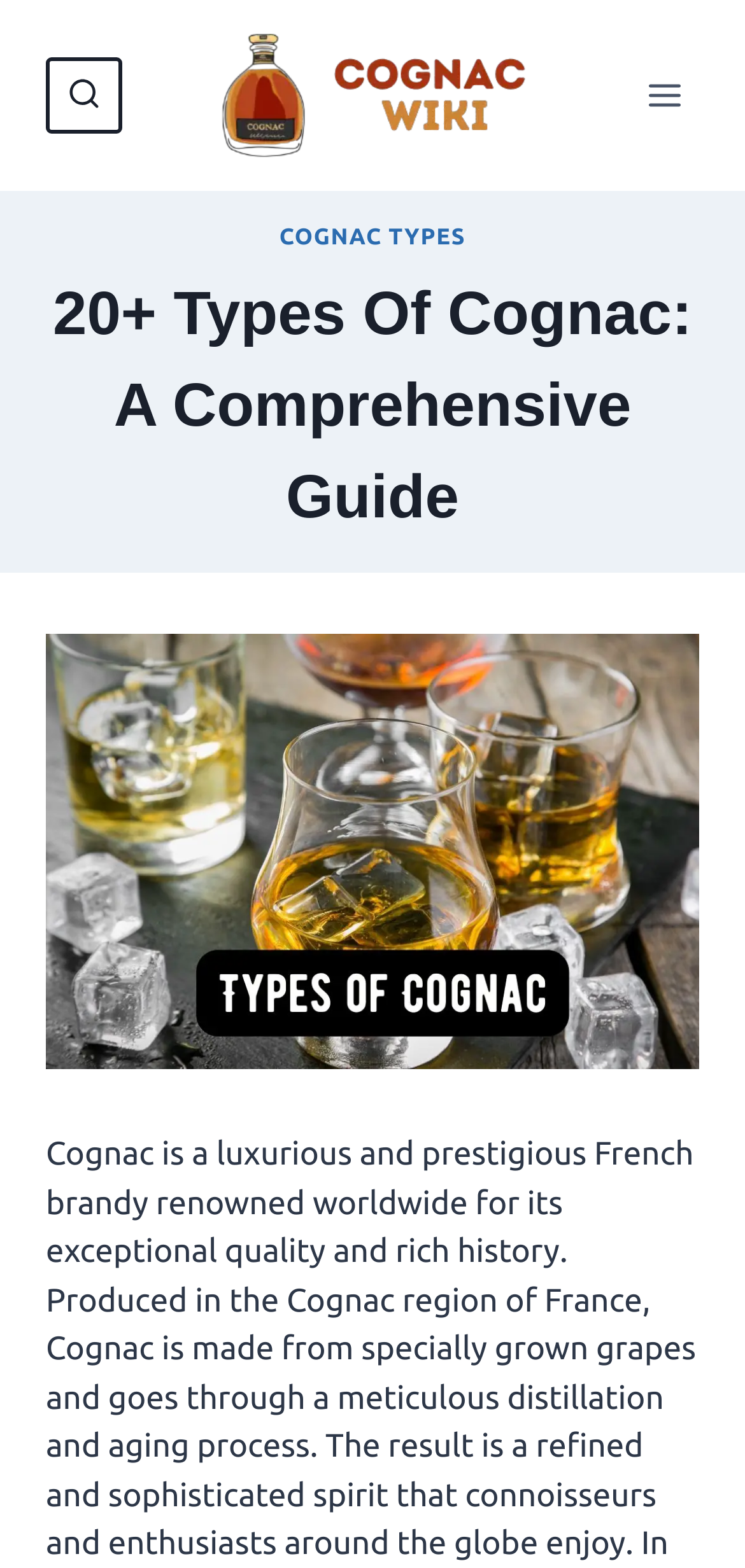Provide the bounding box coordinates, formatted as (top-left x, top-left y, bottom-right x, bottom-right y), with all values being floating point numbers between 0 and 1. Identify the bounding box of the UI element that matches the description: Search

[0.062, 0.037, 0.164, 0.085]